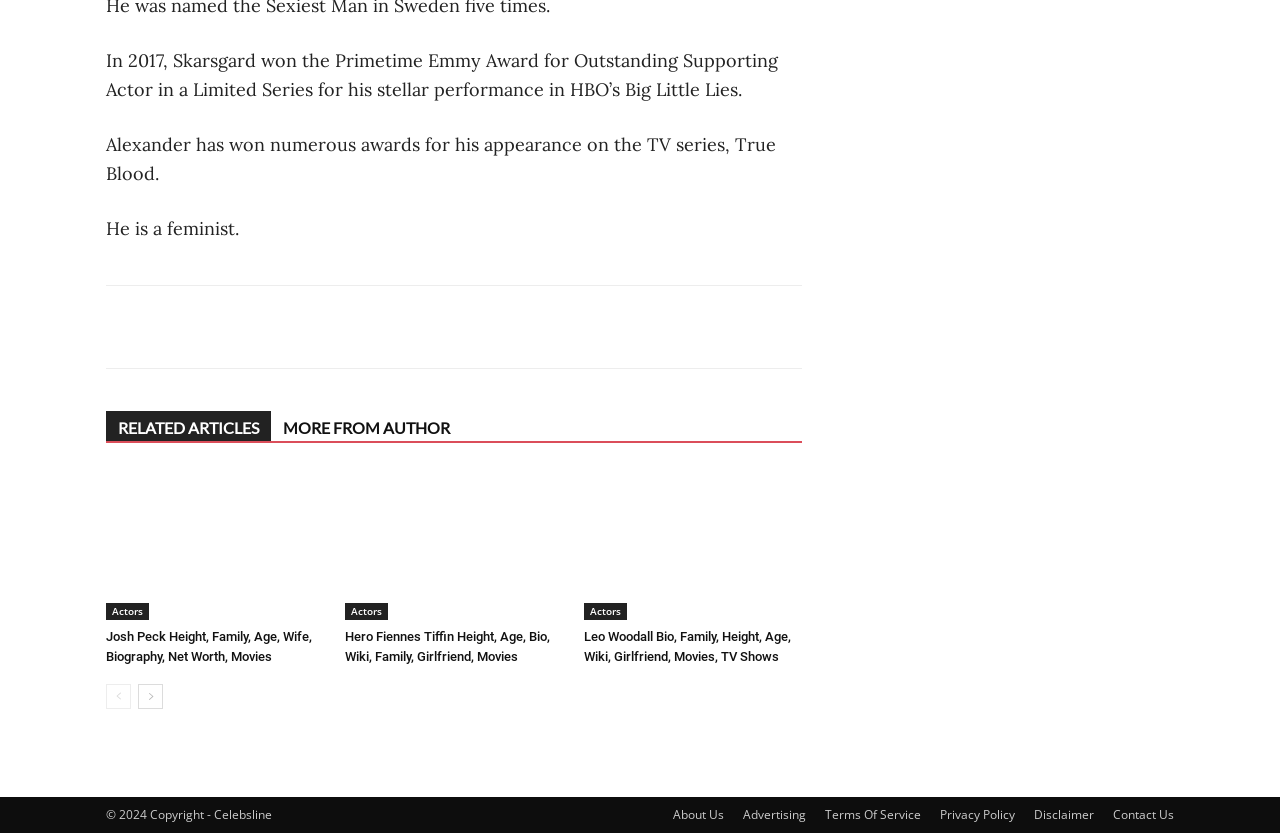Identify the bounding box of the HTML element described here: "MORE FROM AUTHOR". Provide the coordinates as four float numbers between 0 and 1: [left, top, right, bottom].

[0.212, 0.493, 0.361, 0.529]